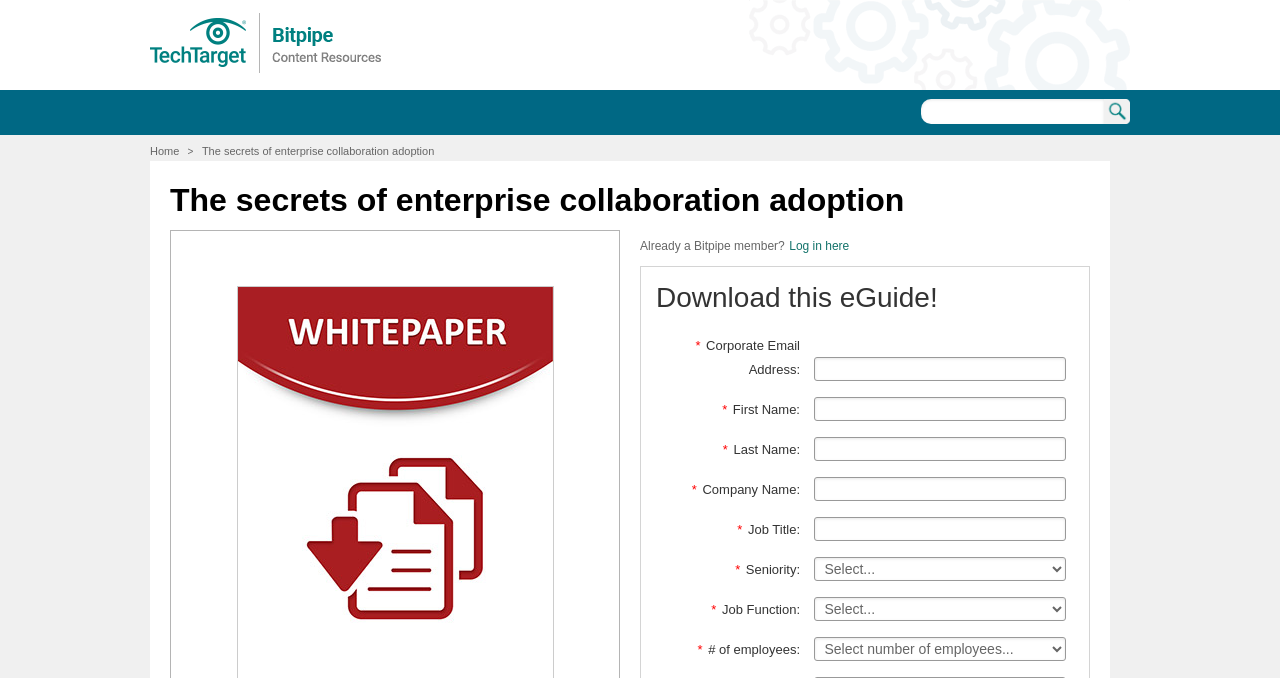What is the position of the 'Log in here' link?
Answer with a single word or short phrase according to what you see in the image.

Below the heading